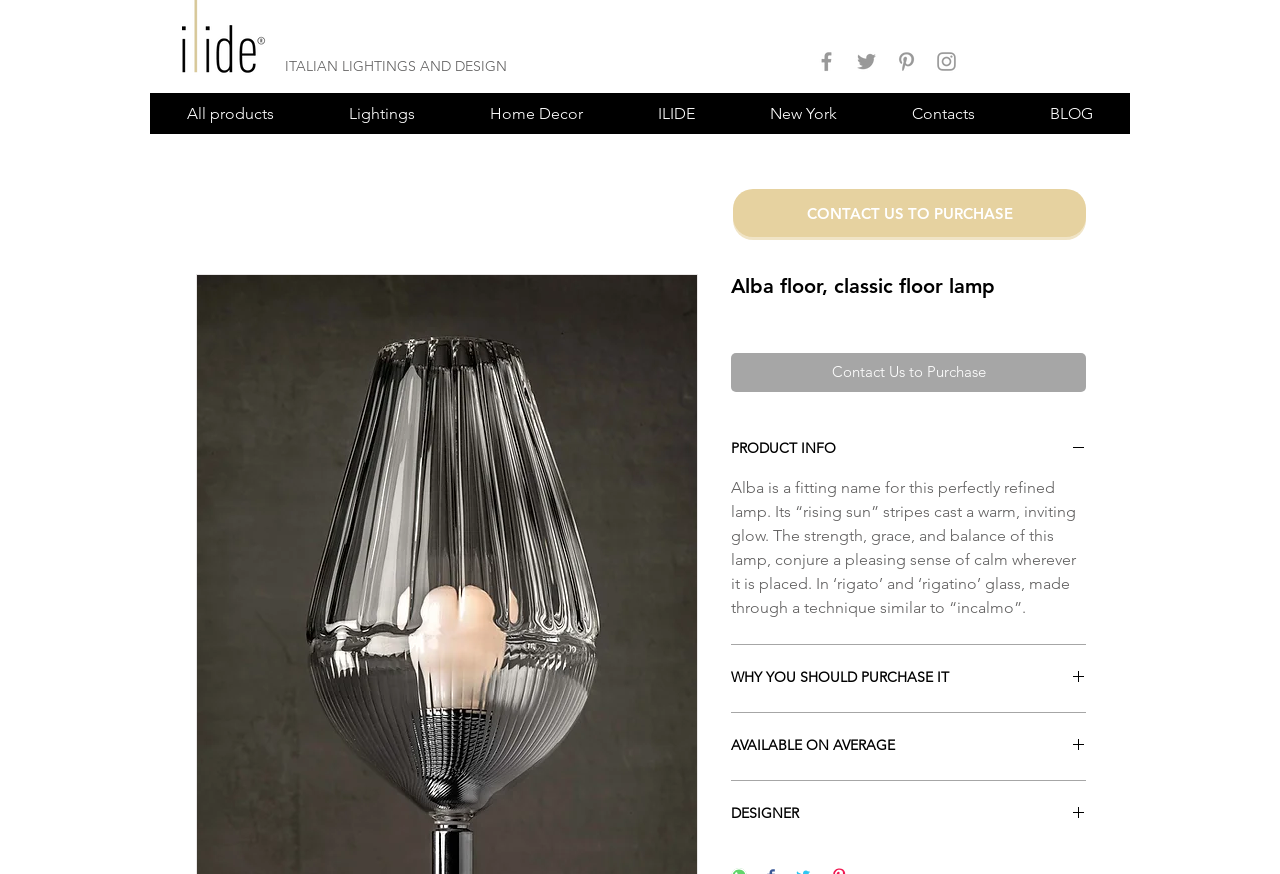What is the name of the social media platform with an icon located at [0.636, 0.056, 0.655, 0.085]?
Look at the image and answer the question using a single word or phrase.

Facebook